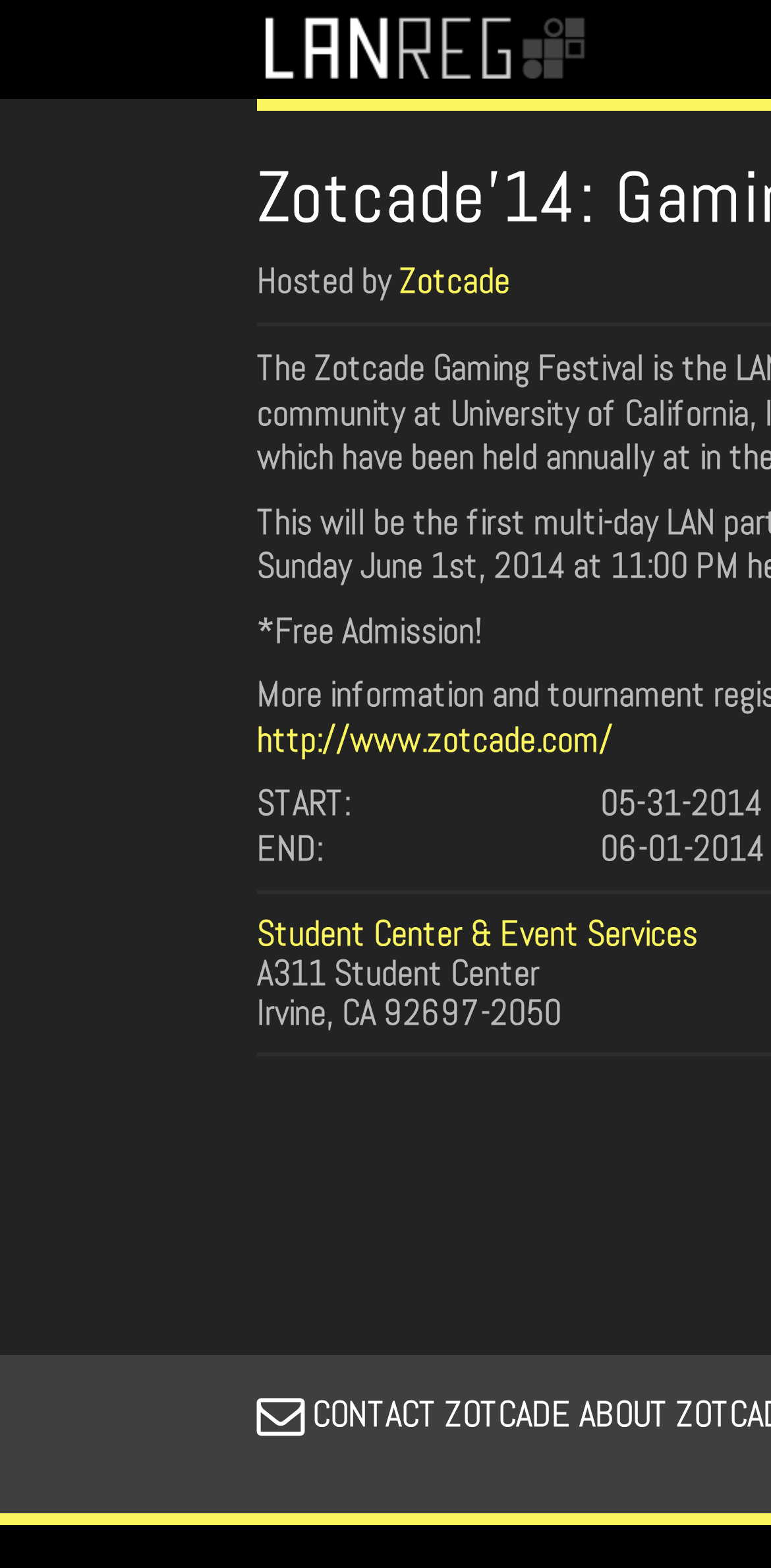Using the format (top-left x, top-left y, bottom-right x, bottom-right y), provide the bounding box coordinates for the described UI element. All values should be floating point numbers between 0 and 1: Student Center & Event Services

[0.333, 0.58, 0.905, 0.609]